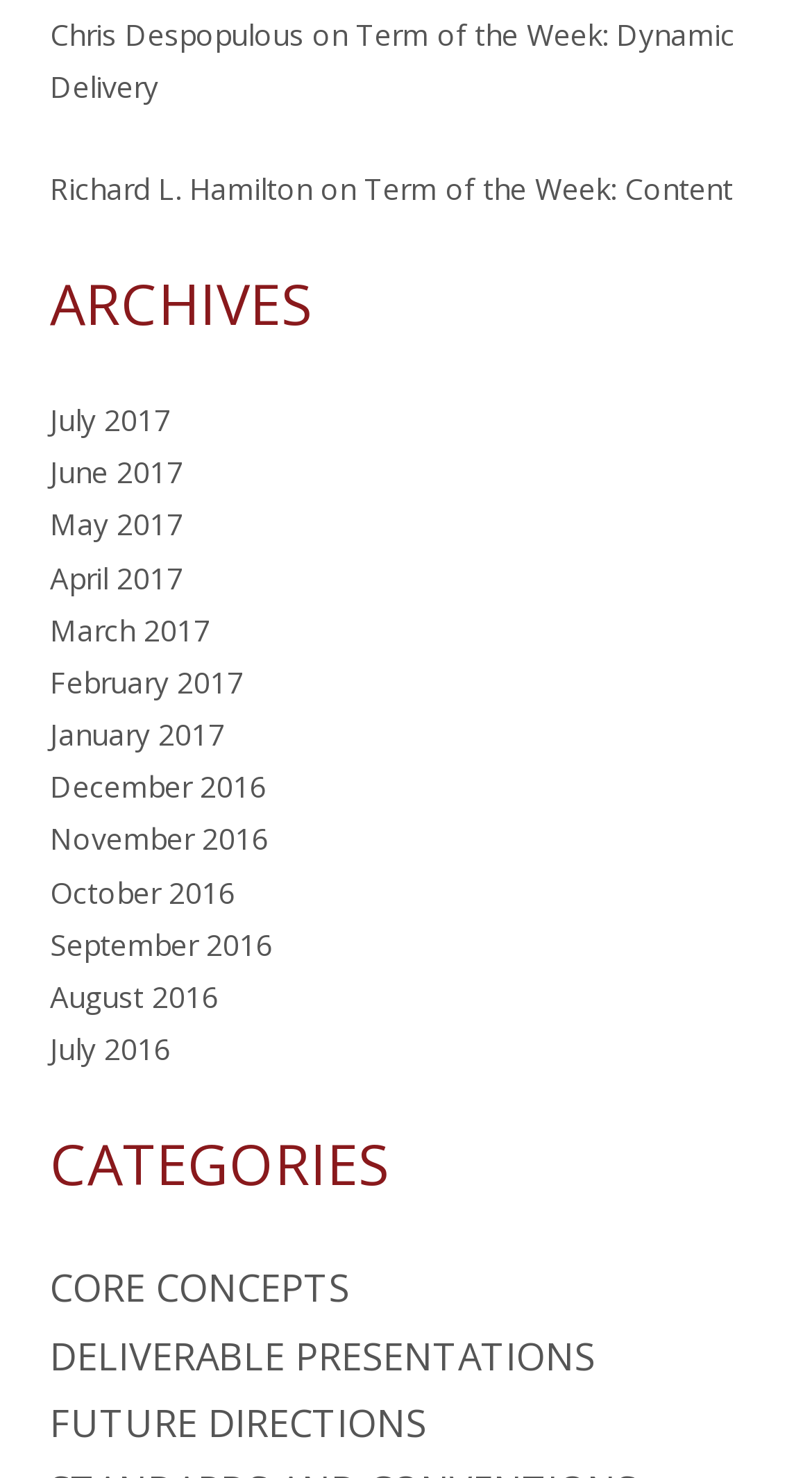Locate the bounding box coordinates of the item that should be clicked to fulfill the instruction: "Read archives from July 2017".

[0.062, 0.271, 0.21, 0.297]